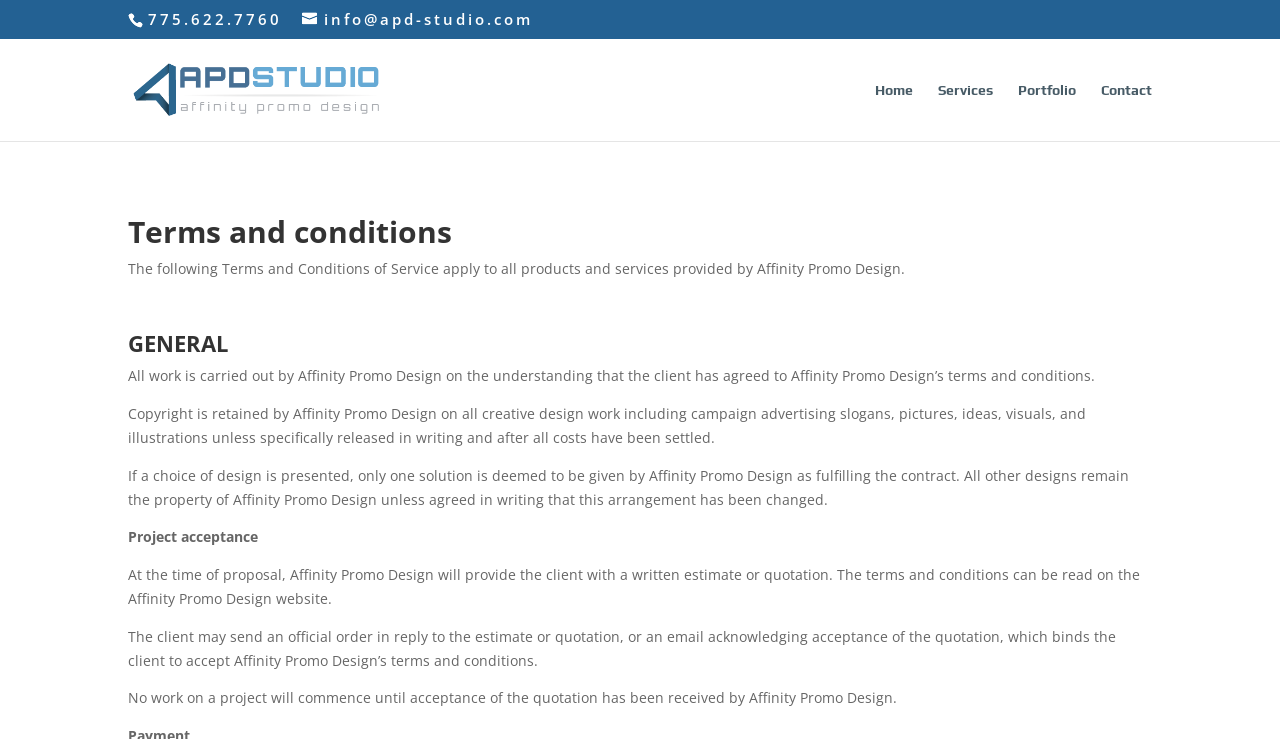Reply to the question with a brief word or phrase: What is the purpose of the Terms and Conditions page?

To outline the terms and conditions of service